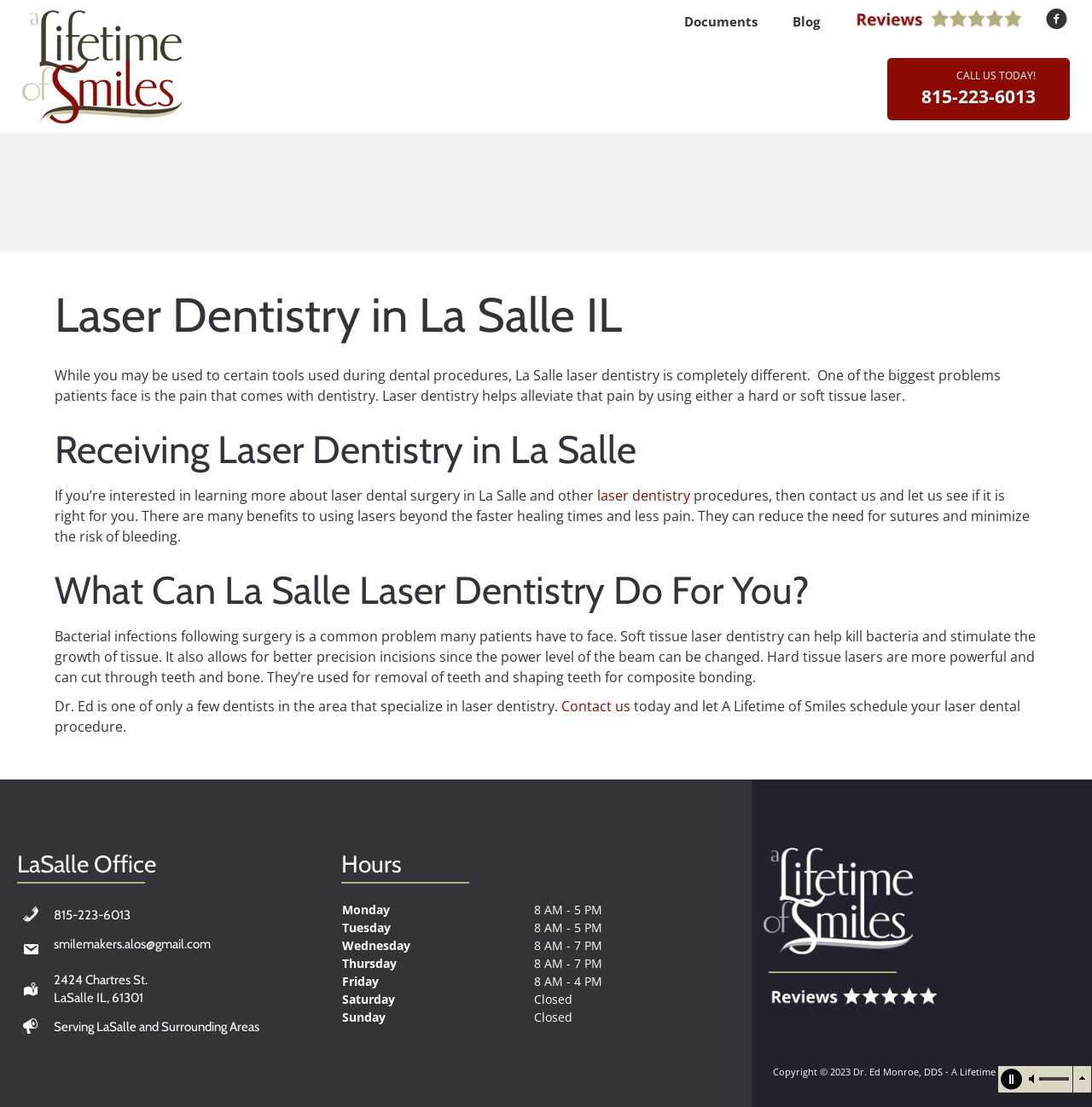Pinpoint the bounding box coordinates for the area that should be clicked to perform the following instruction: "Contact us through email".

[0.049, 0.845, 0.193, 0.861]